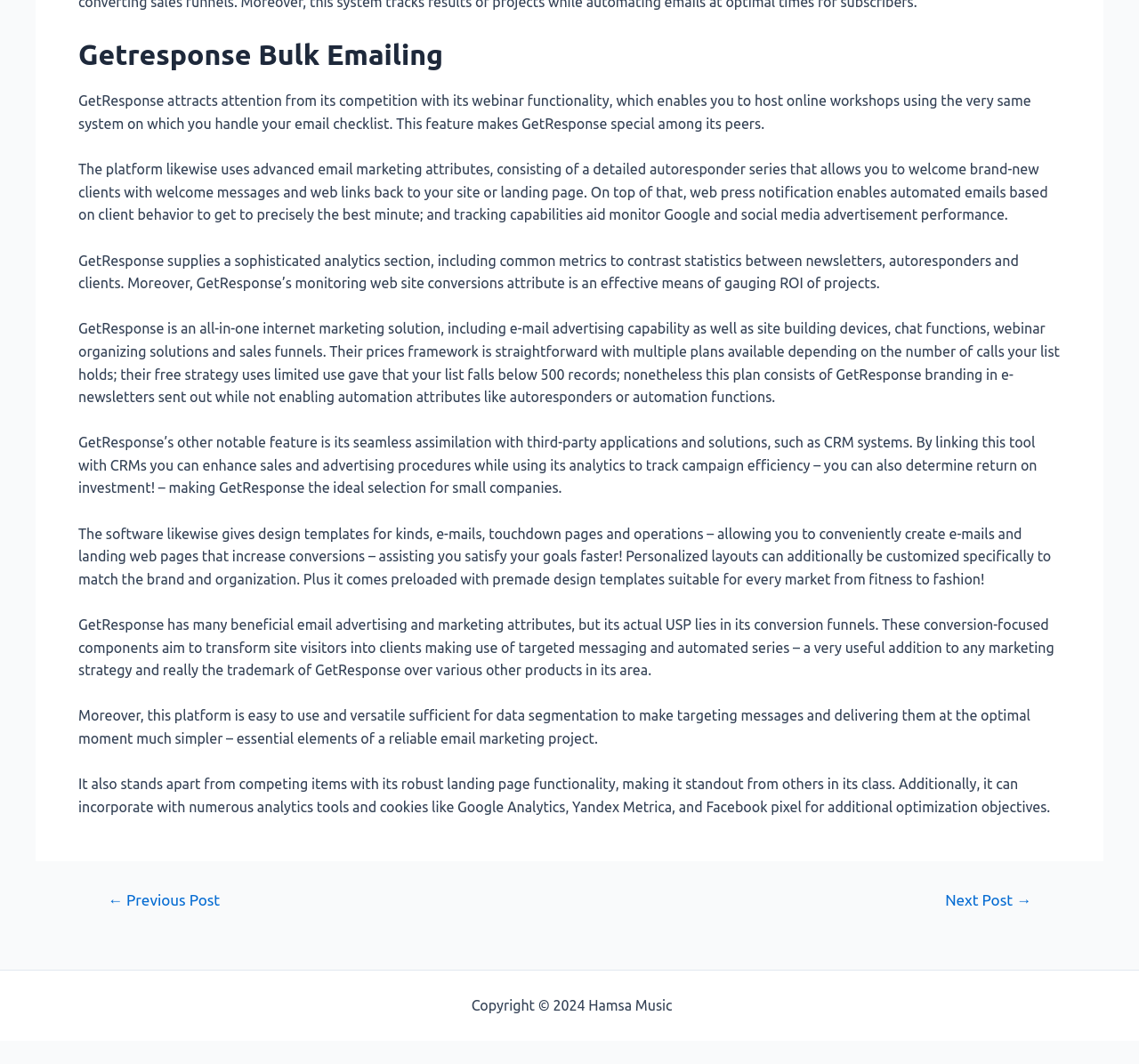What is the benefit of GetResponse's integration with third-party applications?
Ensure your answer is thorough and detailed.

According to the webpage, GetResponse's seamless integration with third-party applications and services, such as CRM systems, can enhance sales and marketing processes while using its analytics to track campaign efficiency and determine return on investment.